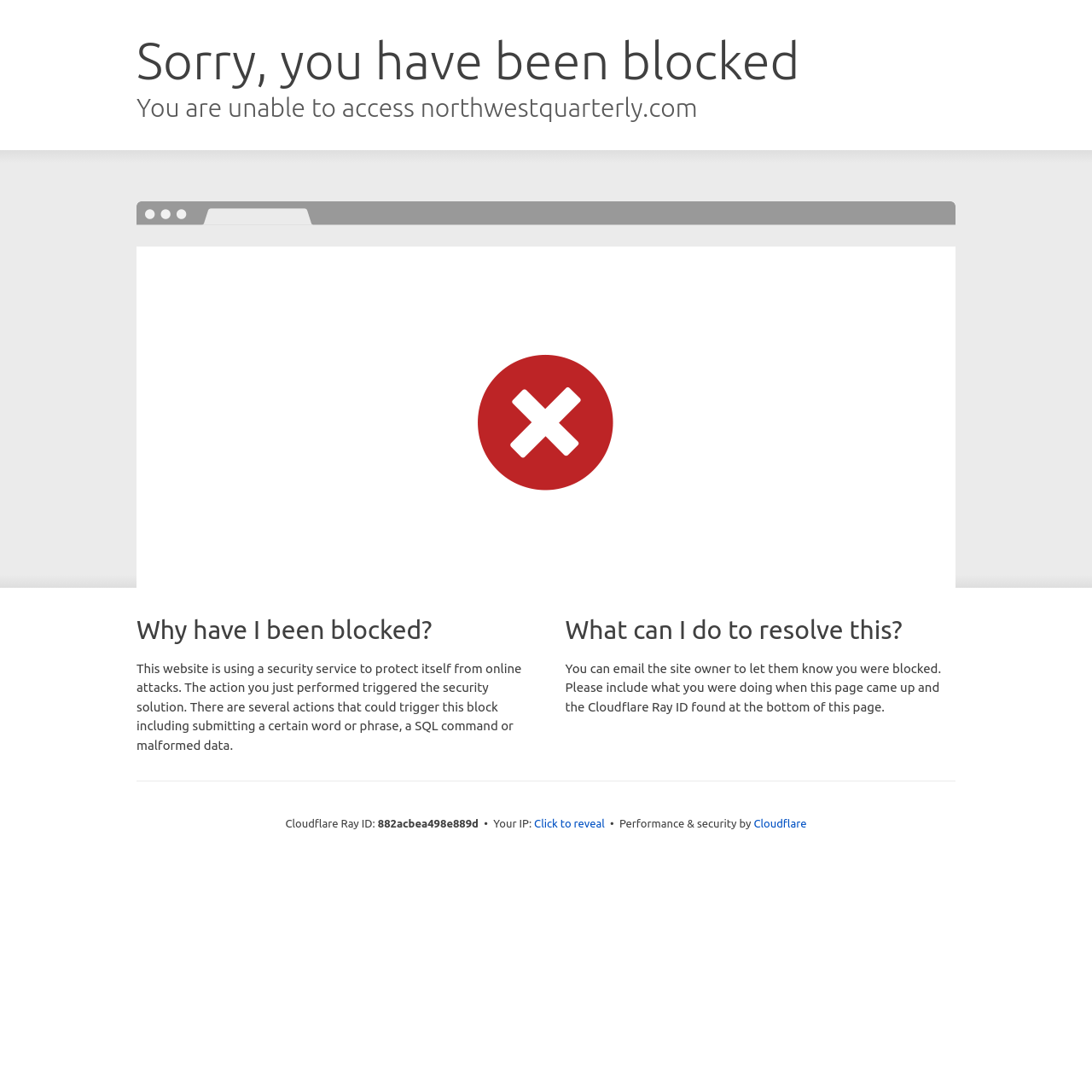What is my IP address?
Using the image, answer in one word or phrase.

Hidden, click to reveal